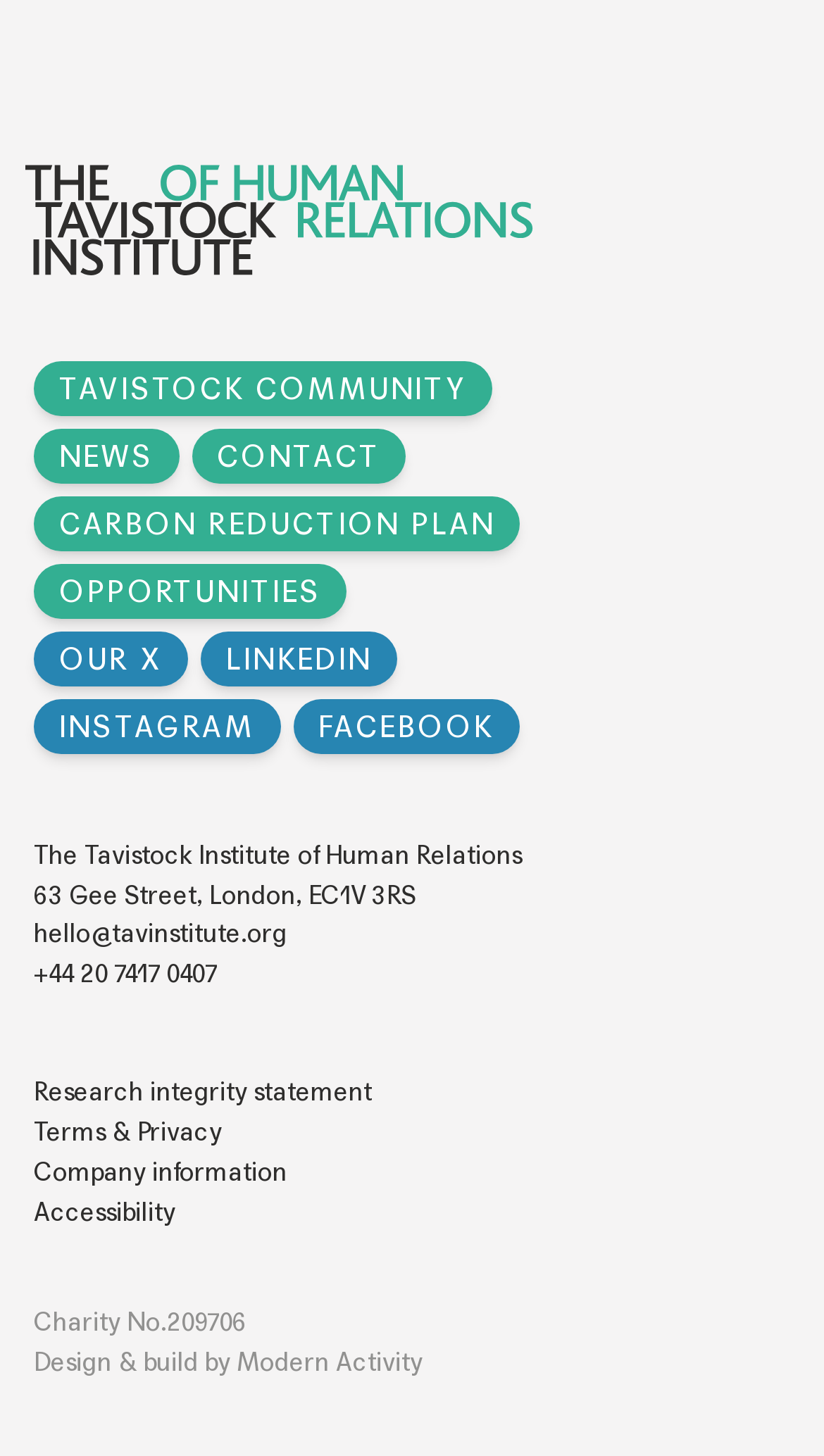Please determine the bounding box coordinates of the element's region to click for the following instruction: "Click on NEWS".

[0.041, 0.295, 0.217, 0.332]